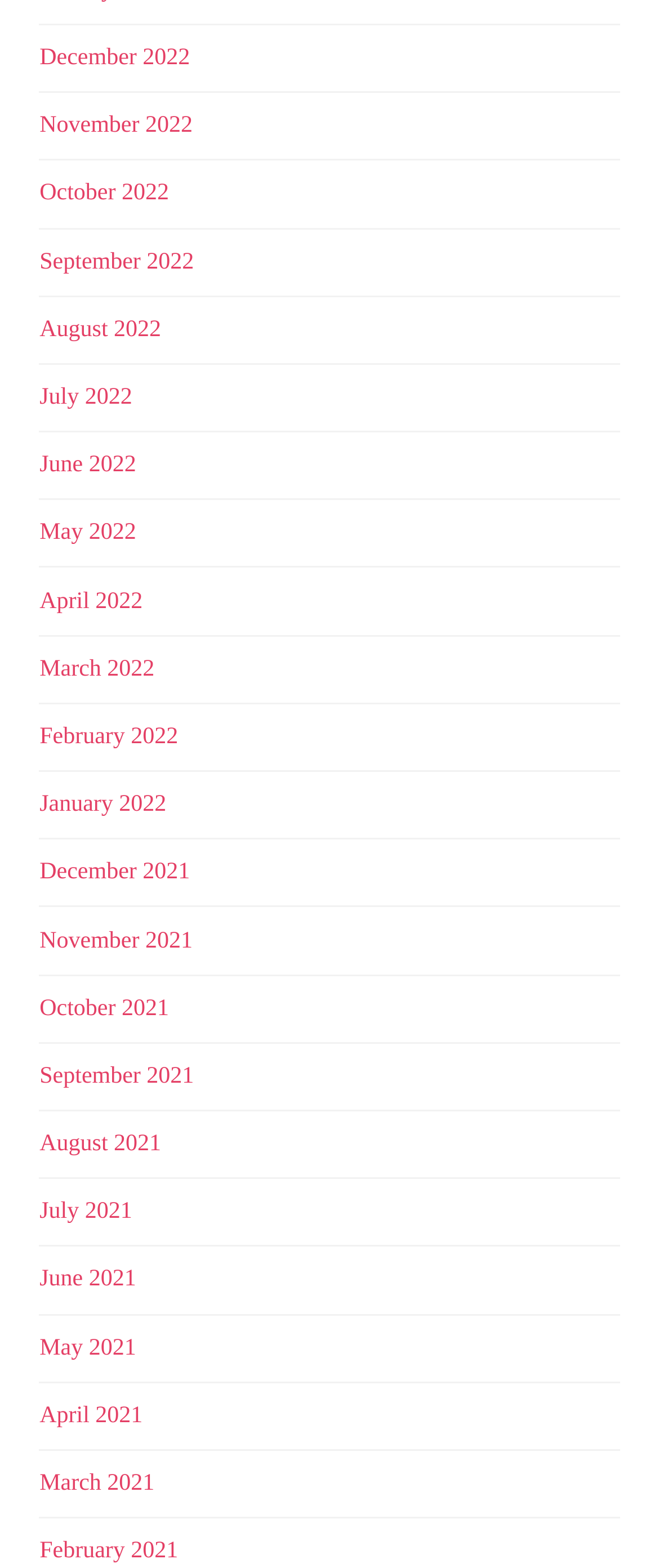Find the bounding box coordinates for the area you need to click to carry out the instruction: "View June 2021". The coordinates should be four float numbers between 0 and 1, indicated as [left, top, right, bottom].

[0.06, 0.808, 0.207, 0.825]